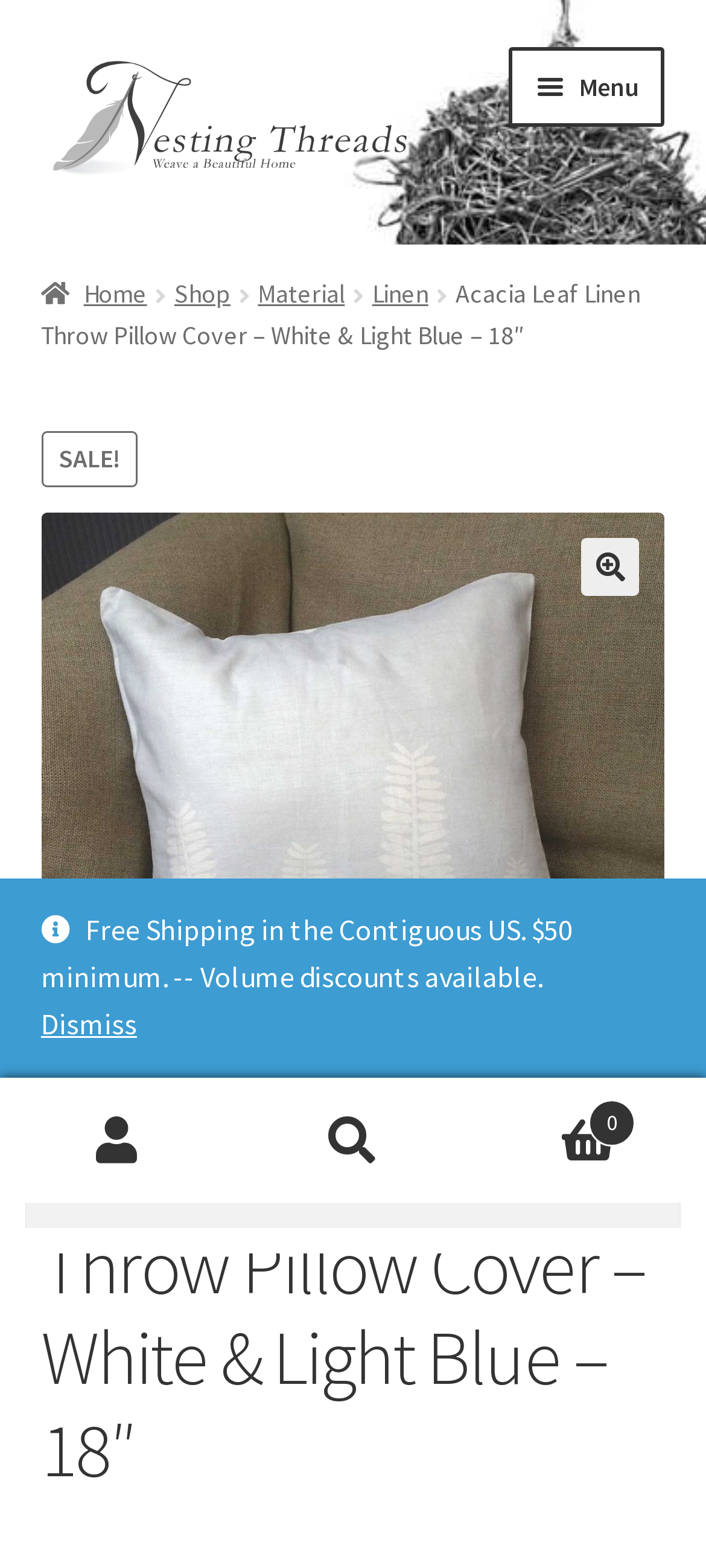Bounding box coordinates must be specified in the format (top-left x, top-left y, bottom-right x, bottom-right y). All values should be floating point numbers between 0 and 1. What are the bounding box coordinates of the UI element described as: Sister Sites

[0.058, 0.436, 0.942, 0.499]